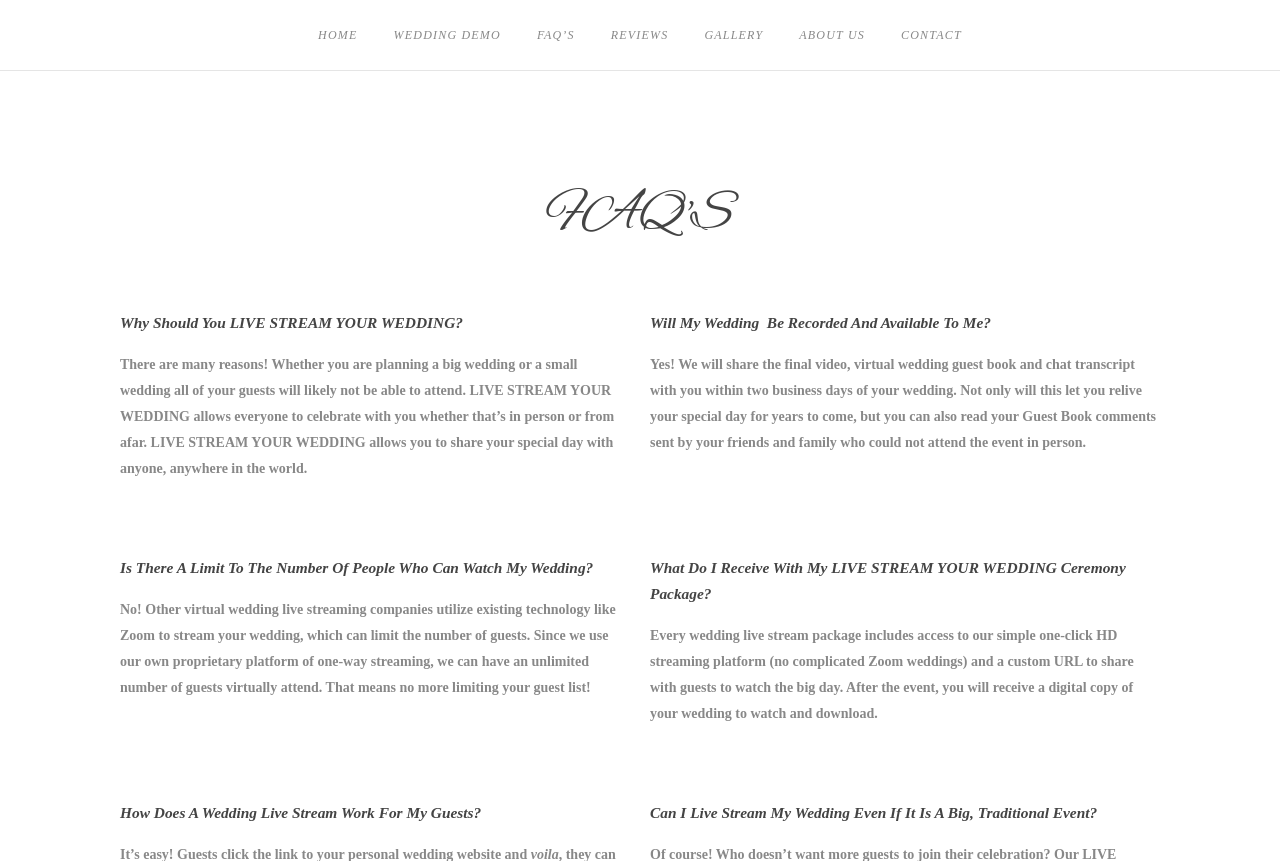Give a detailed account of the webpage, highlighting key information.

The webpage is about Live Stream Your Wedding, specifically its FAQ section. At the top, there is a logo with the text "Live Stream Your Wedding" accompanied by an image. Below the logo, there is a navigation menu with links to different sections of the website, including HOME, WEDDING DEMO, FAQ'S, REVIEWS, GALLERY, ABOUT US, and CONTACT.

The main content of the page is divided into sections, each with a heading and a paragraph of text. The first section is titled "Why Should You LIVE STREAM YOUR WEDDING?" and explains the benefits of live streaming a wedding, including allowing guests who cannot attend in person to celebrate with the couple.

The next section is titled "Will My Wedding Be Recorded And Available To Me?" and answers this question, explaining that the final video, virtual wedding guest book, and chat transcript will be shared with the couple within two business days of the wedding.

The following sections are titled "Is There A Limit To The Number Of People Who Can Watch My Wedding?", "What Do I Receive With My LIVE STREAM YOUR WEDDING Ceremony Package?", "How Does A Wedding Live Stream Work For My Guests?", and "Can I Live Stream My Wedding Even If It Is A Big, Traditional Event?". Each section provides answers to these questions, explaining the capabilities and benefits of live streaming a wedding.

Overall, the webpage provides a comprehensive FAQ section for couples considering live streaming their wedding, addressing common questions and concerns about the process.